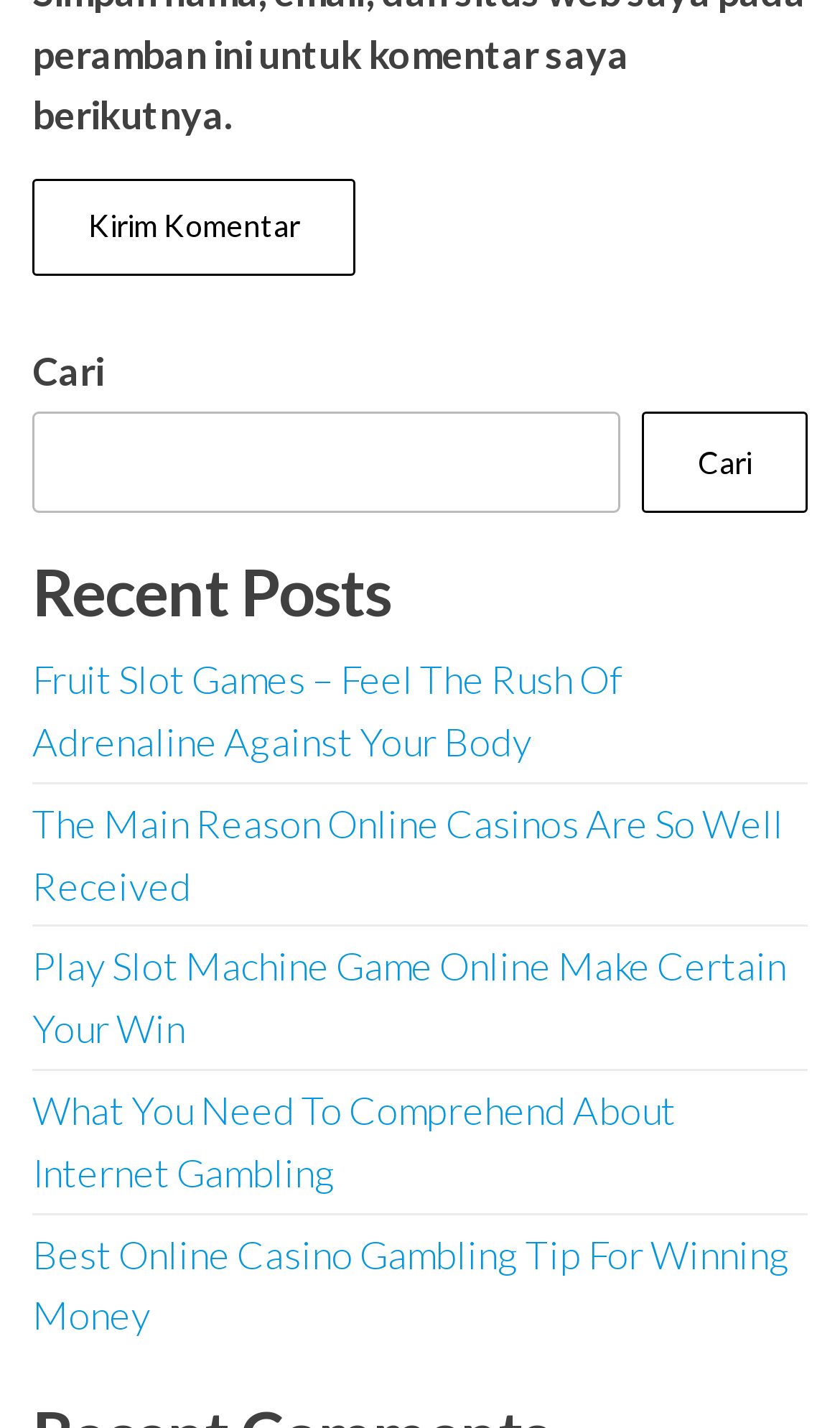Answer the following query concisely with a single word or phrase:
What is the heading 'Recent Posts' referring to?

A list of recent posts